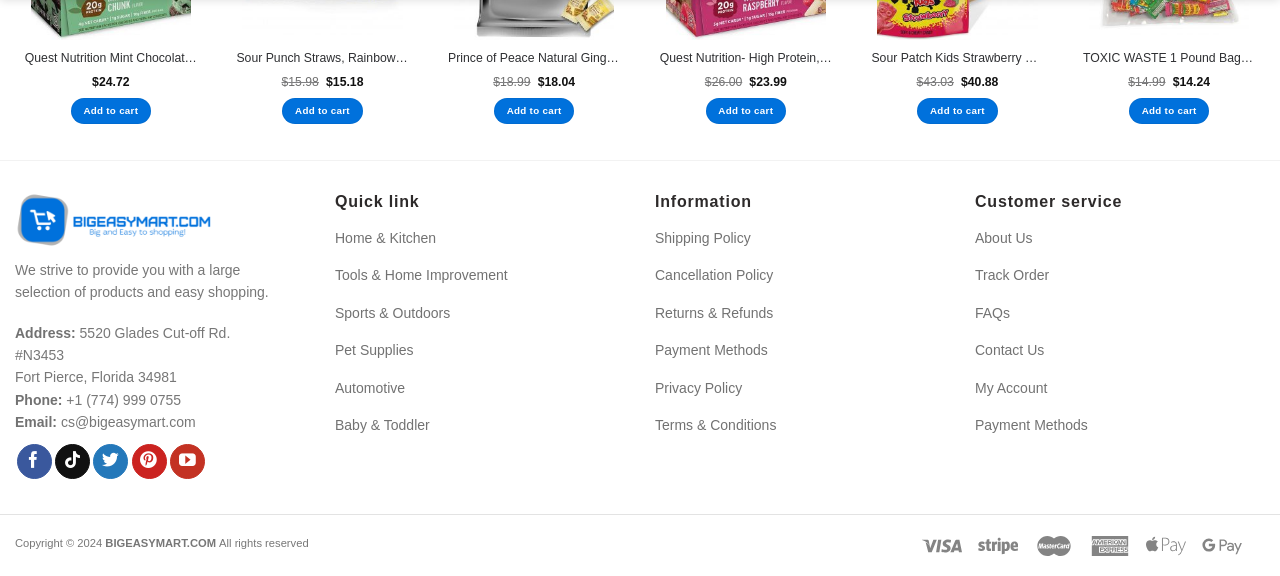Please provide the bounding box coordinates for the UI element as described: "Add to cart". The coordinates must be four floats between 0 and 1, represented as [left, top, right, bottom].

[0.551, 0.17, 0.614, 0.215]